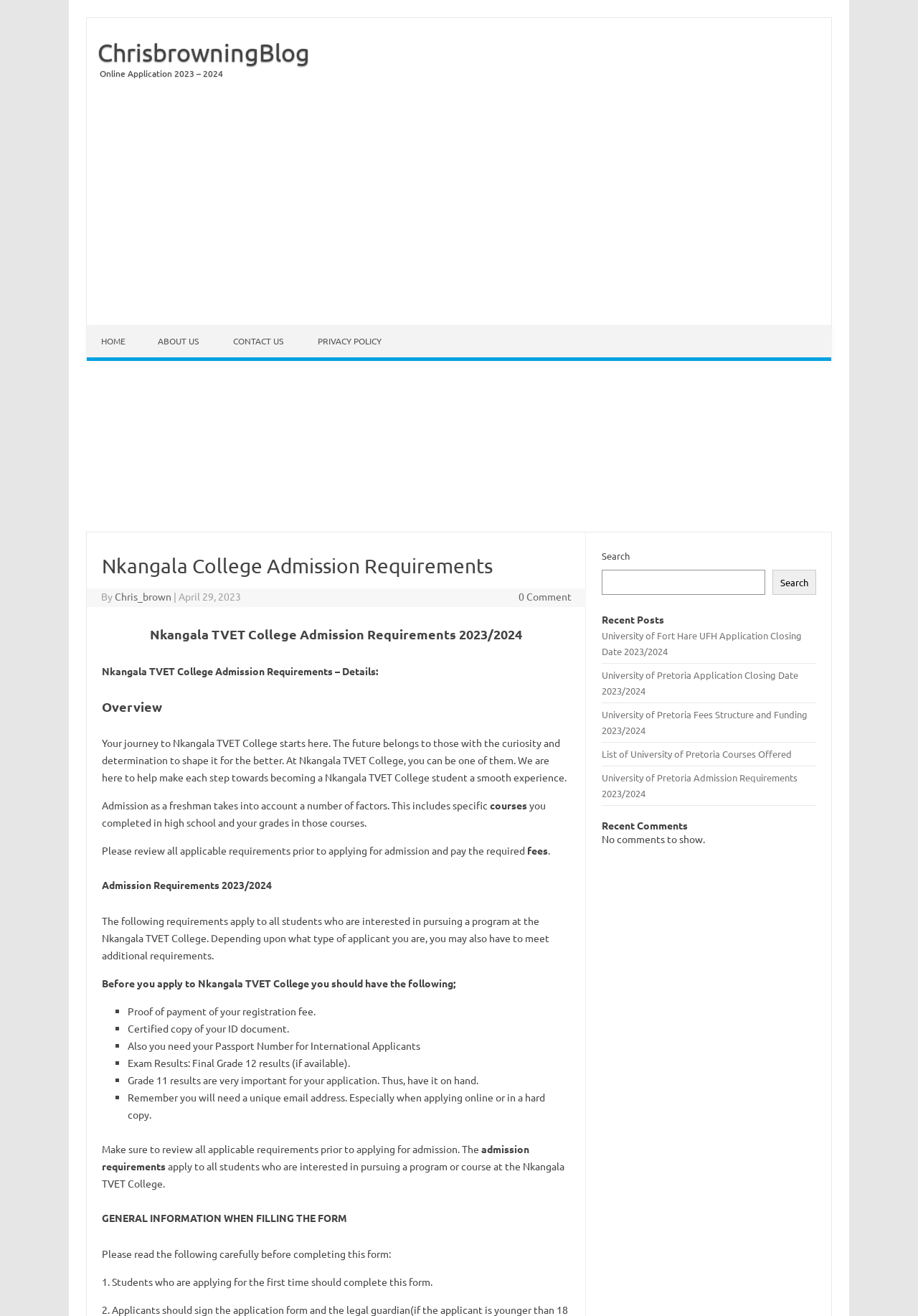Pinpoint the bounding box coordinates of the clickable area necessary to execute the following instruction: "Click on the 'University of Fort Hare UFH Application Closing Date 2023/2024' link". The coordinates should be given as four float numbers between 0 and 1, namely [left, top, right, bottom].

[0.656, 0.478, 0.874, 0.499]